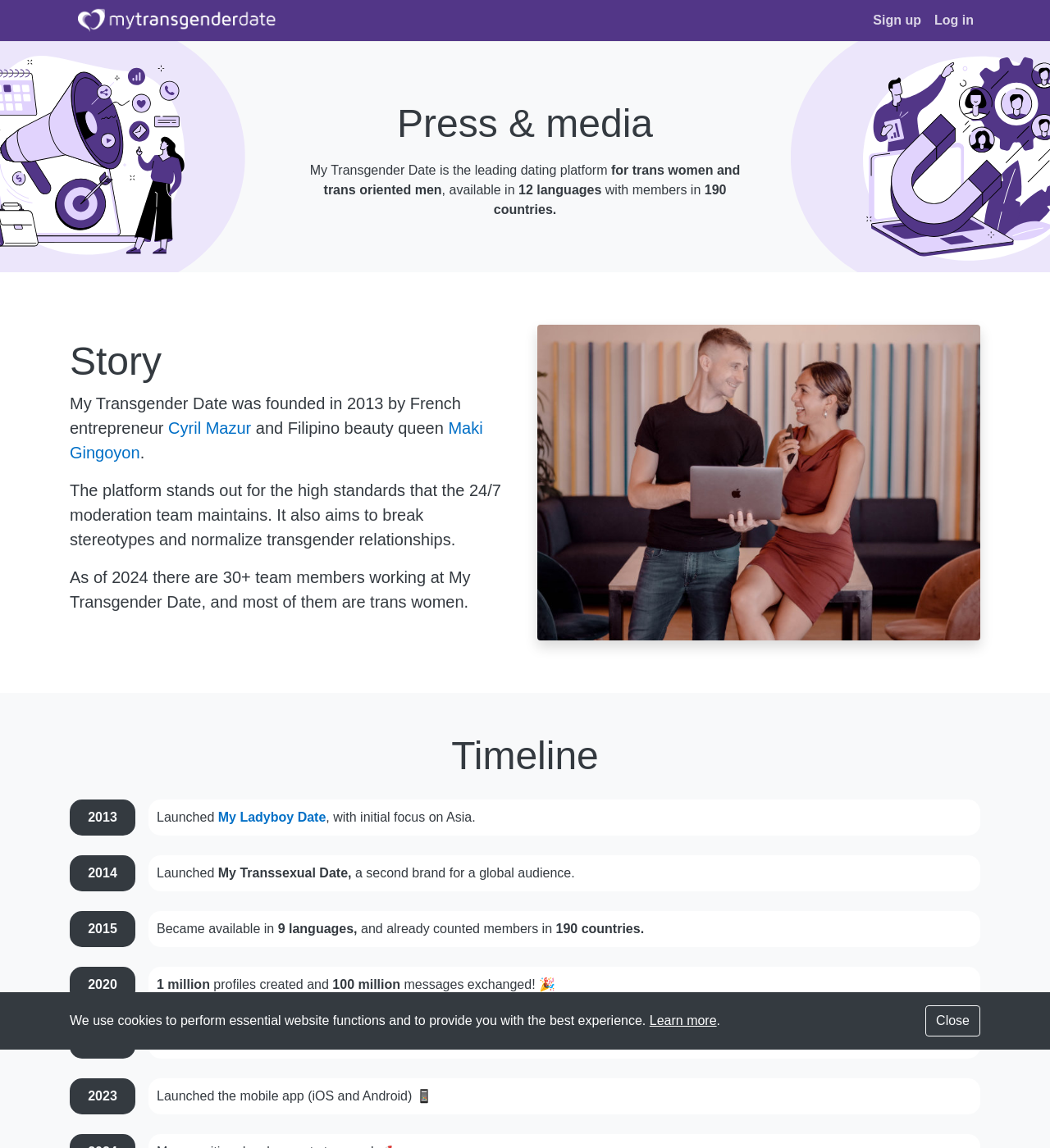Who founded My Transgender Date?
Based on the image, answer the question with as much detail as possible.

The founders of My Transgender Date are mentioned in the 'Story' section of the webpage, where it says 'My Transgender Date was founded in 2013 by French entrepreneur Cyril Mazur and Filipino beauty queen Maki Gingoyon'.